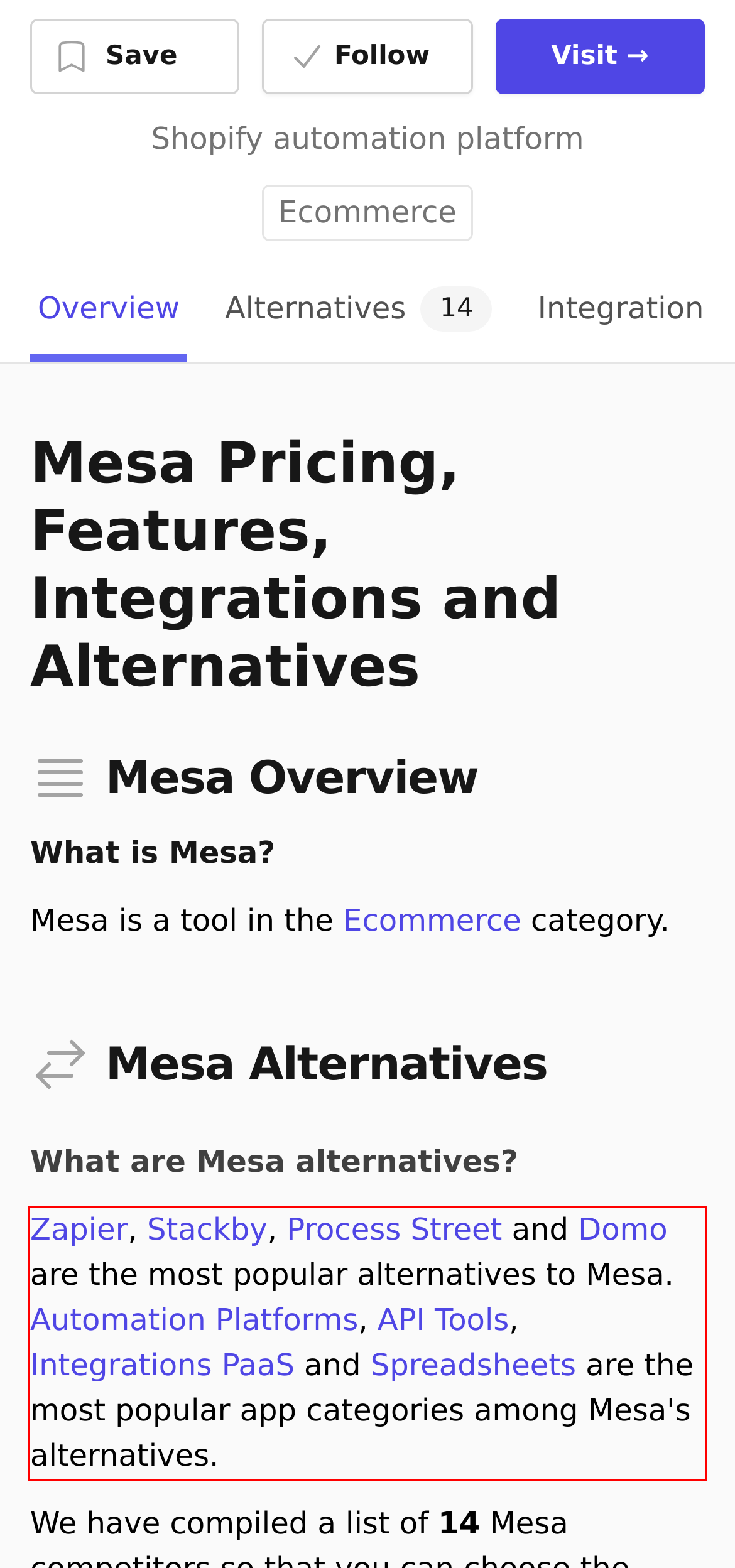You have a screenshot of a webpage, and there is a red bounding box around a UI element. Utilize OCR to extract the text within this red bounding box.

Zapier, Stackby, Process Street and Domo are the most popular alternatives to Mesa. Automation Platforms, API Tools, Integrations PaaS and Spreadsheets are the most popular app categories among Mesa's alternatives.